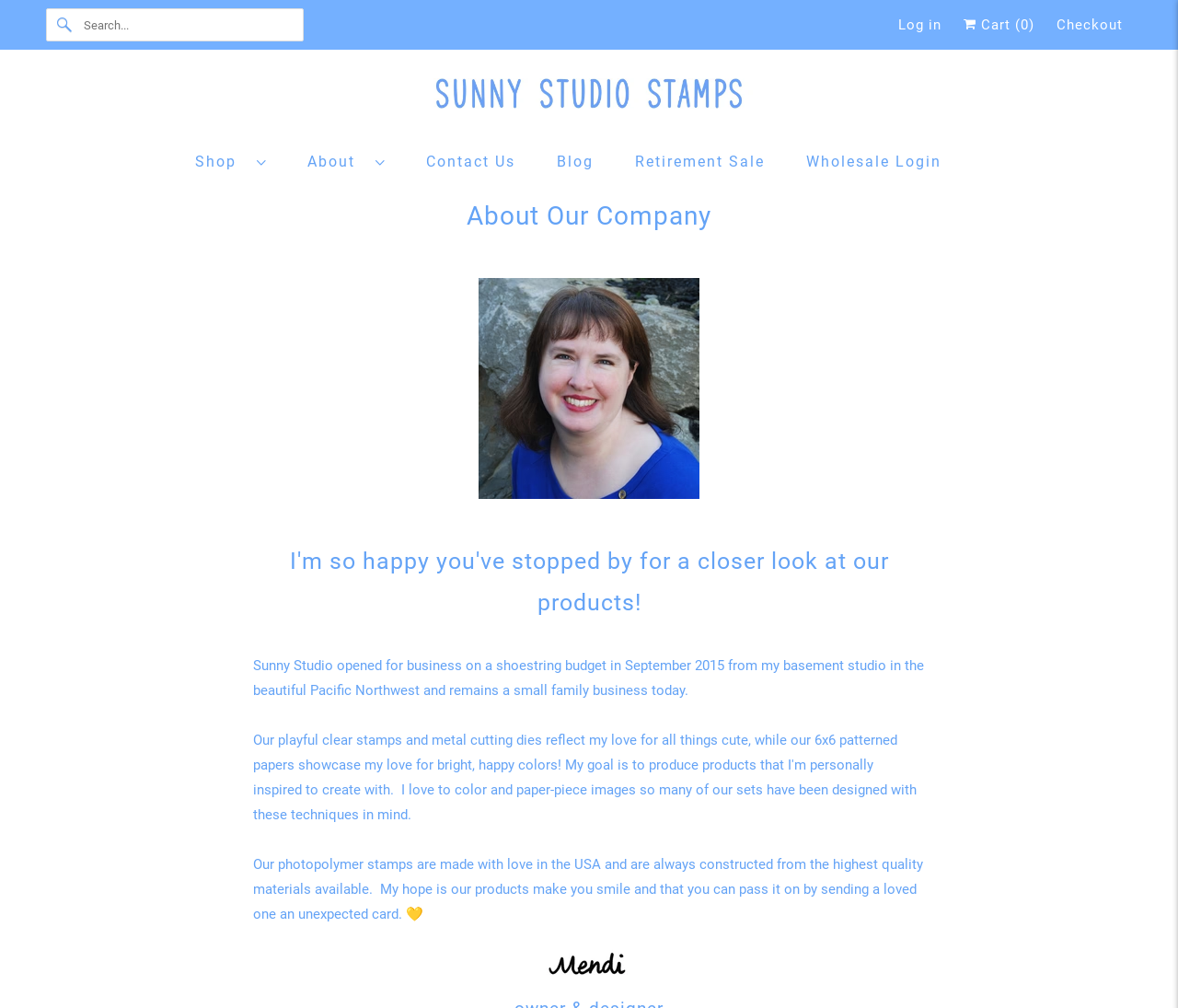Locate the bounding box coordinates of the region to be clicked to comply with the following instruction: "Contact the company". The coordinates must be four float numbers between 0 and 1, in the form [left, top, right, bottom].

[0.362, 0.148, 0.438, 0.173]